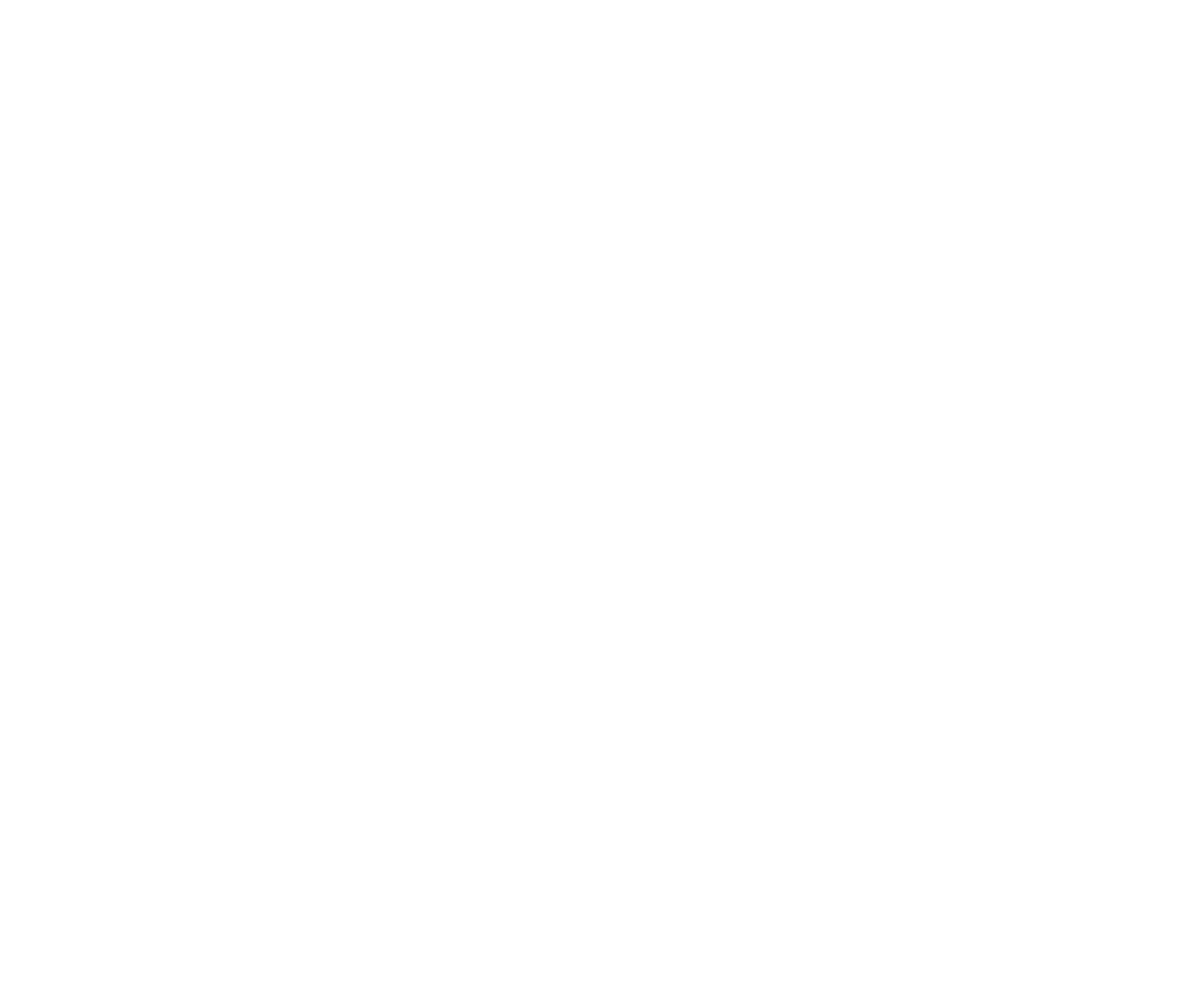What types of cars are available for rental?
Please respond to the question with a detailed and well-explained answer.

The types of cars available for rental can be found in the links under the 'Car Rental' heading, which are located in the middle of the webpage, and specifically in the links 'Economy Car Rental Corfu', 'Family Car Rental Corfu', 'Mini Van Car Rental Corfu', and 'SUV Luxury Car Rental Corfu'.